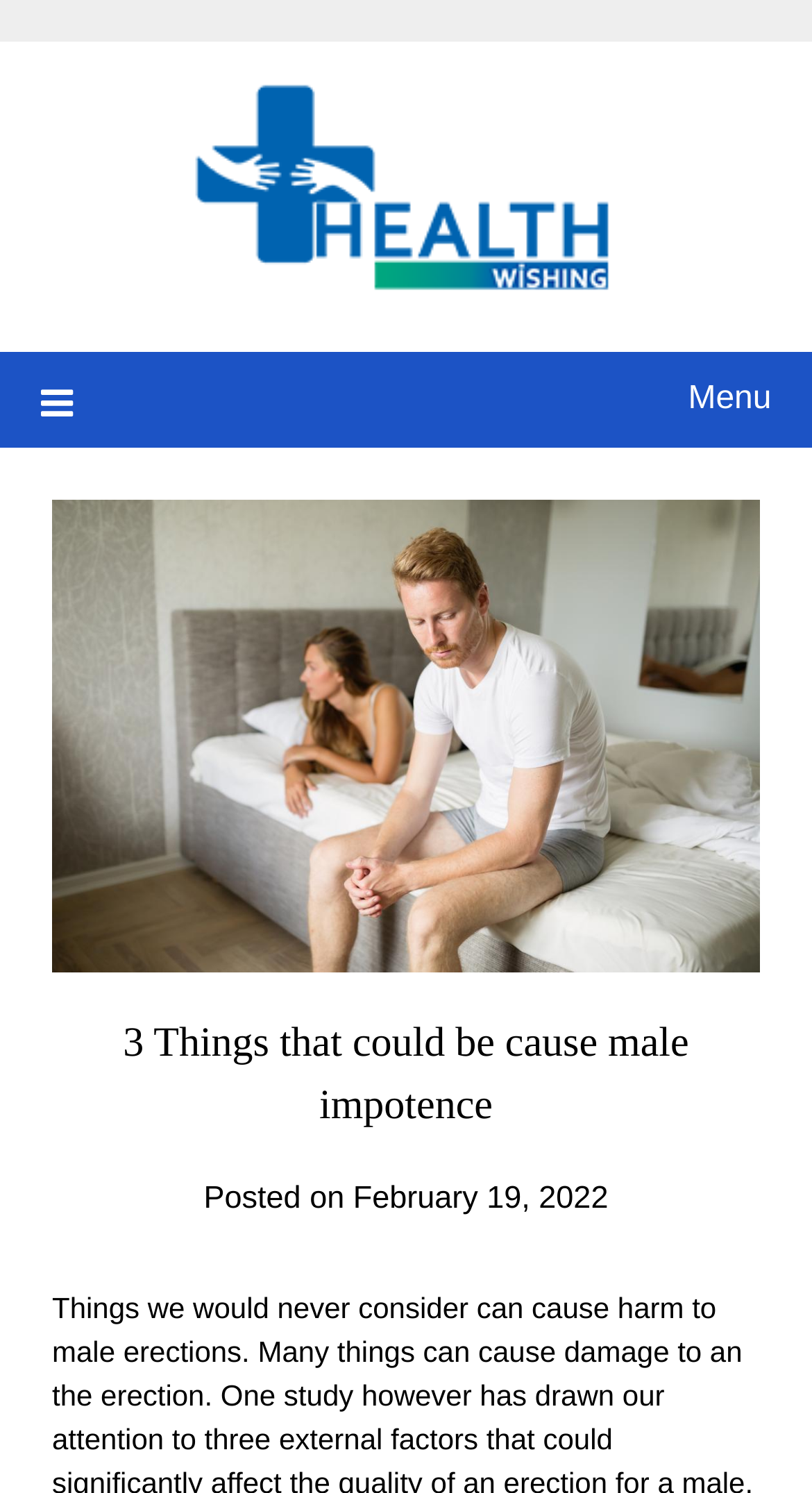Determine the bounding box coordinates for the UI element matching this description: "alt="Health Wishing"".

[0.196, 0.056, 0.804, 0.195]